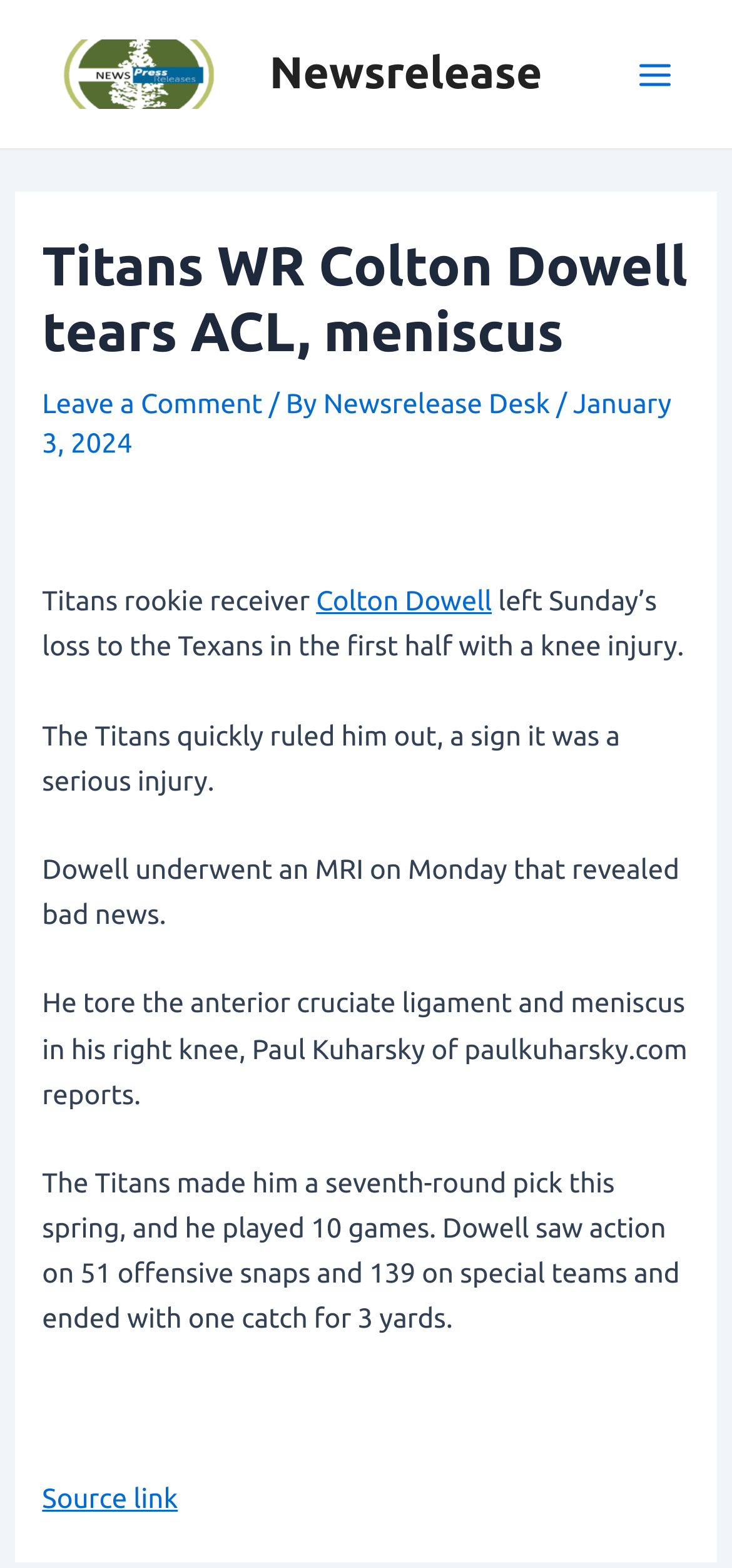What is the injury that Colton Dowell suffered?
Please respond to the question with as much detail as possible.

I found the answer by reading the article content, specifically the sentence 'He tore the anterior cruciate ligament and meniscus in his right knee, Paul Kuharsky of paulkuharsky.com reports.'